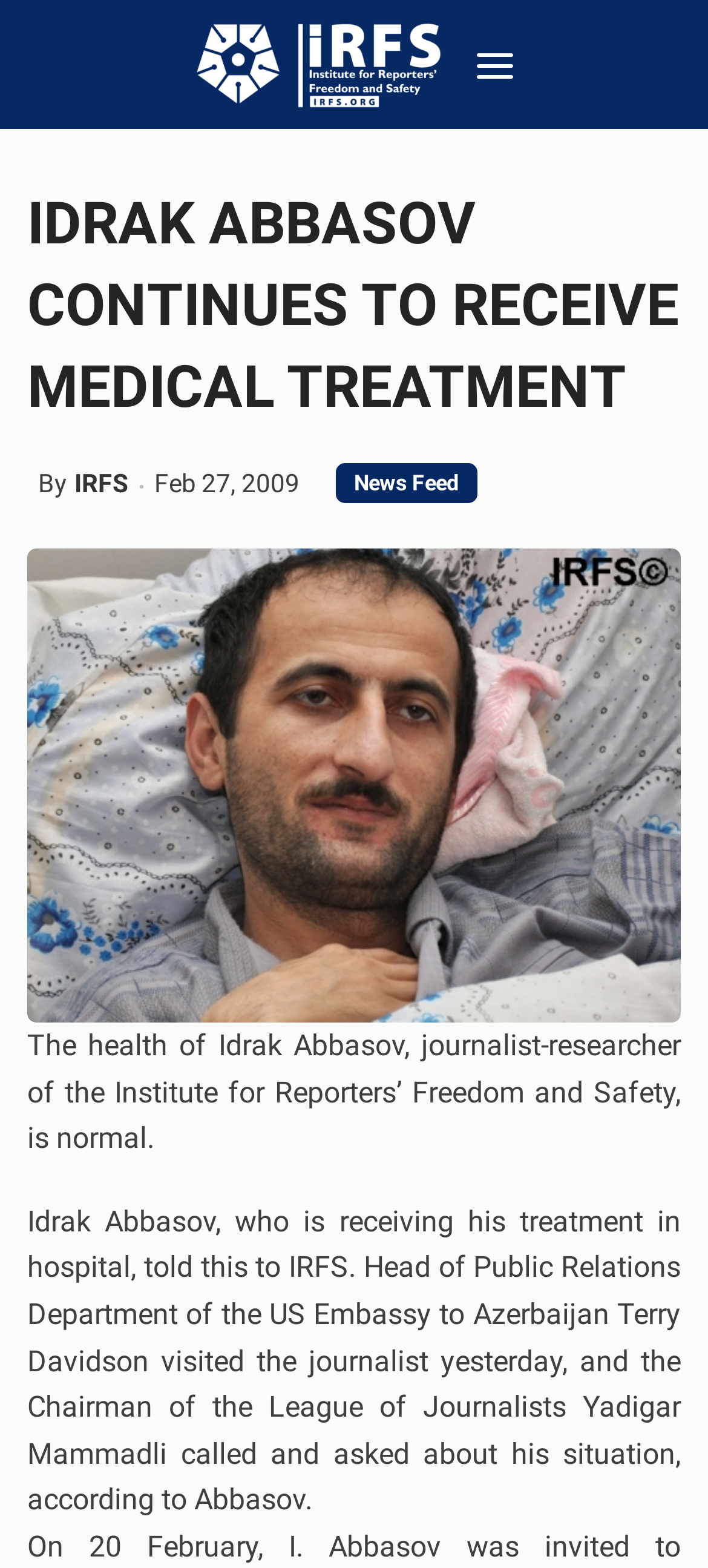Please identify the primary heading on the webpage and return its text.

IDRAK ABBASOV CONTINUES TO RECEIVE MEDICAL TREATMENT